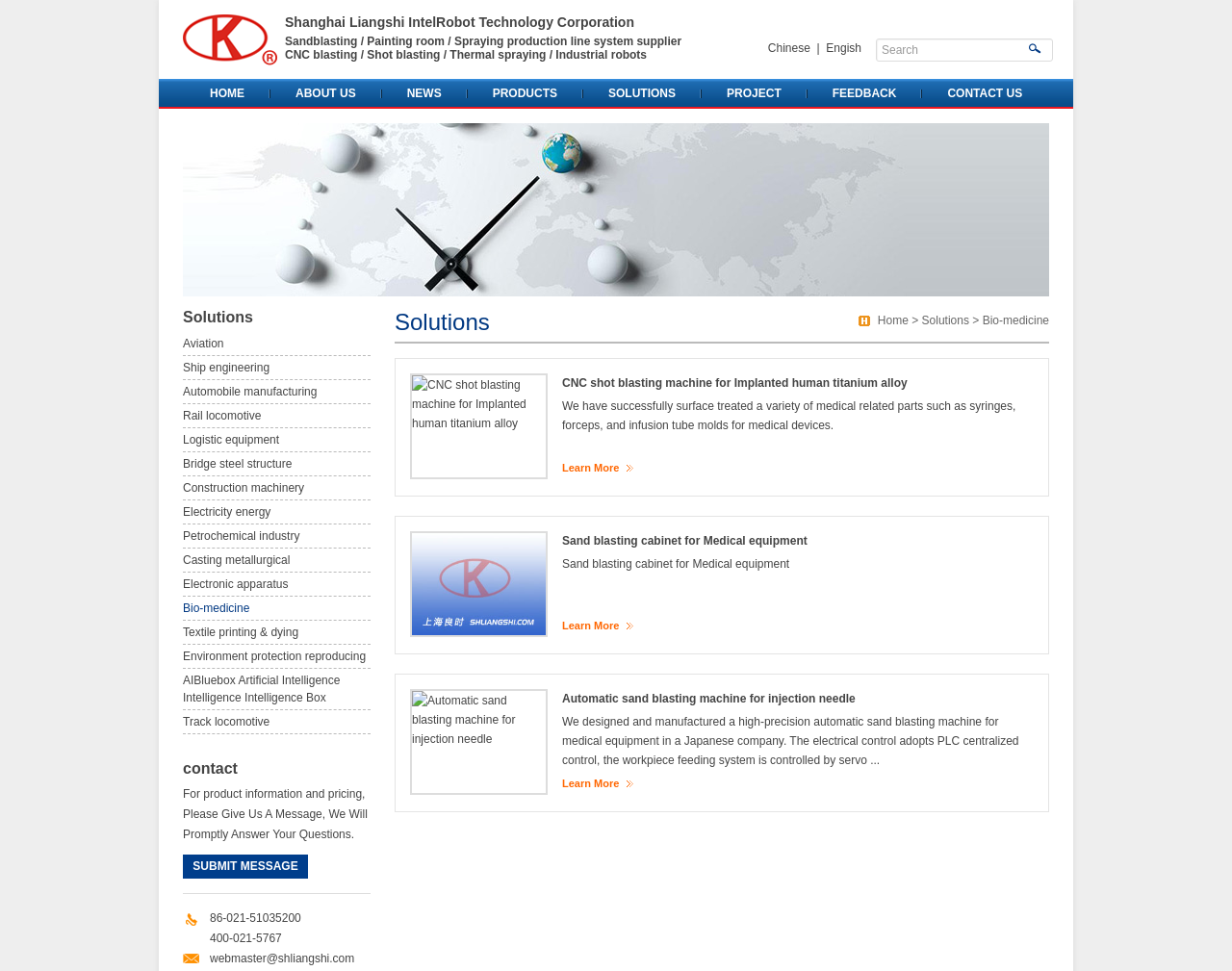Can you specify the bounding box coordinates for the region that should be clicked to fulfill this instruction: "Contact us".

[0.75, 0.081, 0.849, 0.112]